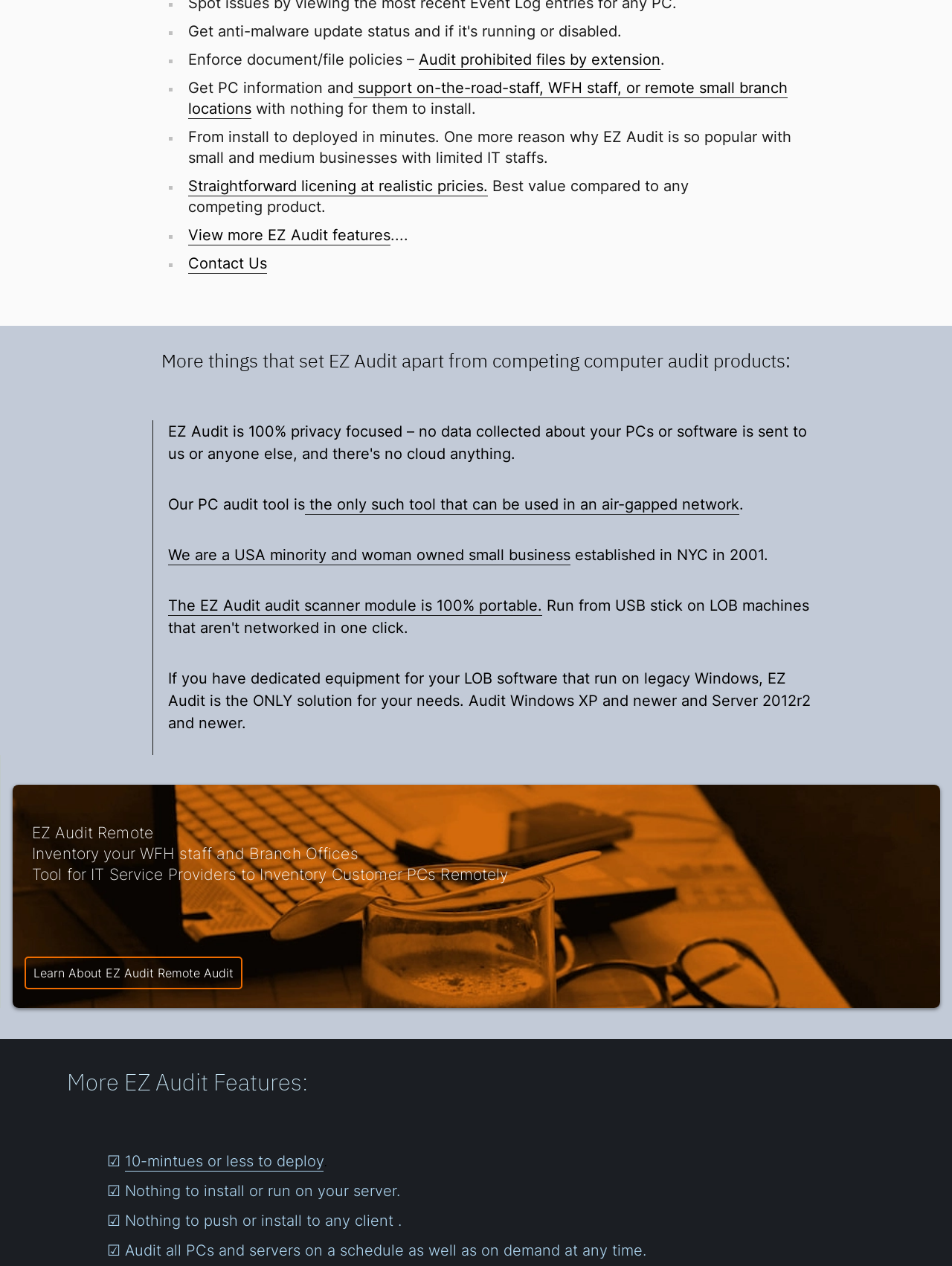What is EZ Audit Remote used for?
Please answer the question with as much detail as possible using the screenshot.

The webpage mentions EZ Audit Remote as a tool for inventorying WFH staff and branch offices, indicating its use case for remote PC audit and inventory.